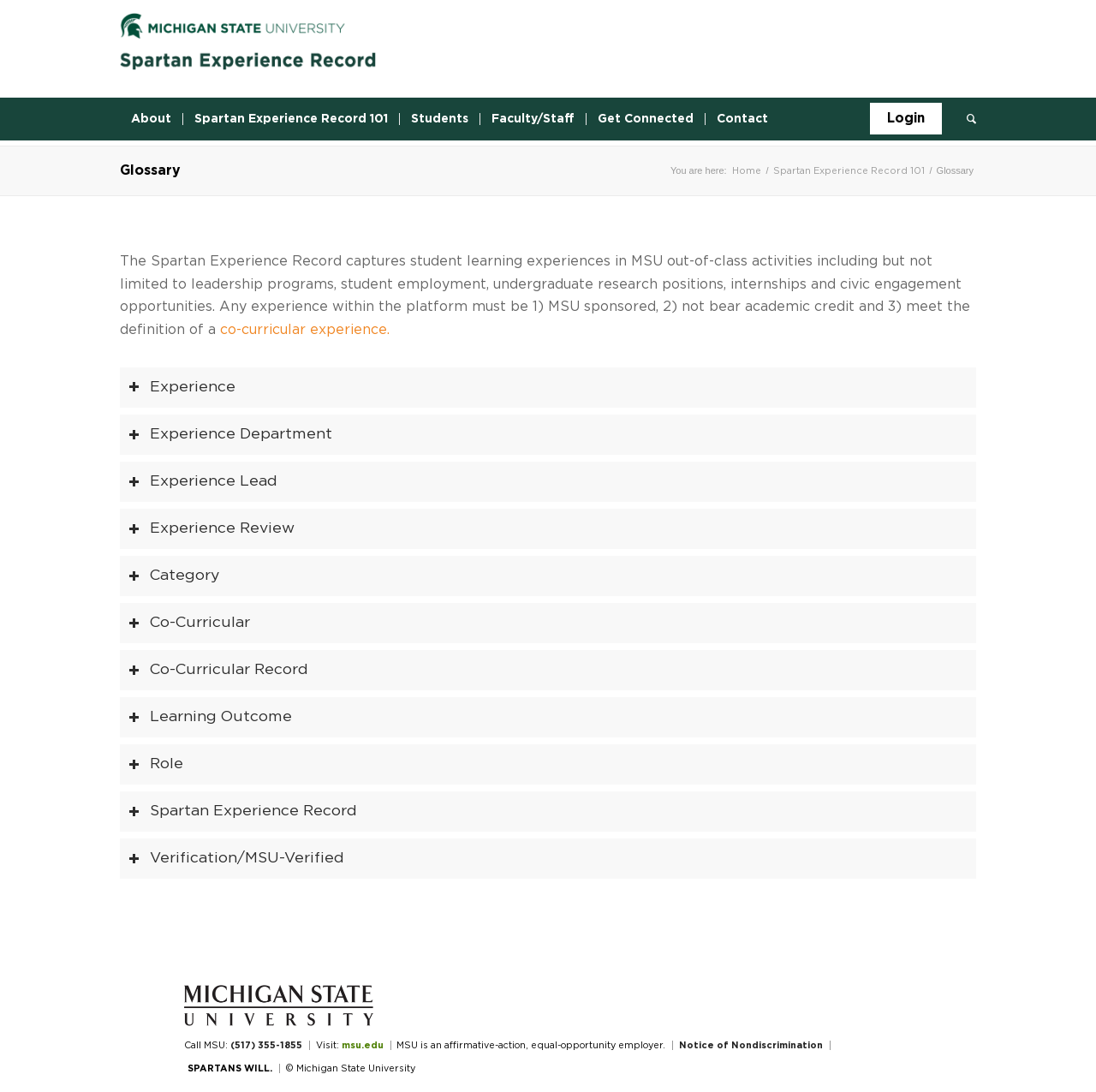Using the description: "alt="Michigan State University wordmark"", determine the UI element's bounding box coordinates. Ensure the coordinates are in the format of four float numbers between 0 and 1, i.e., [left, top, right, bottom].

[0.168, 0.929, 0.341, 0.942]